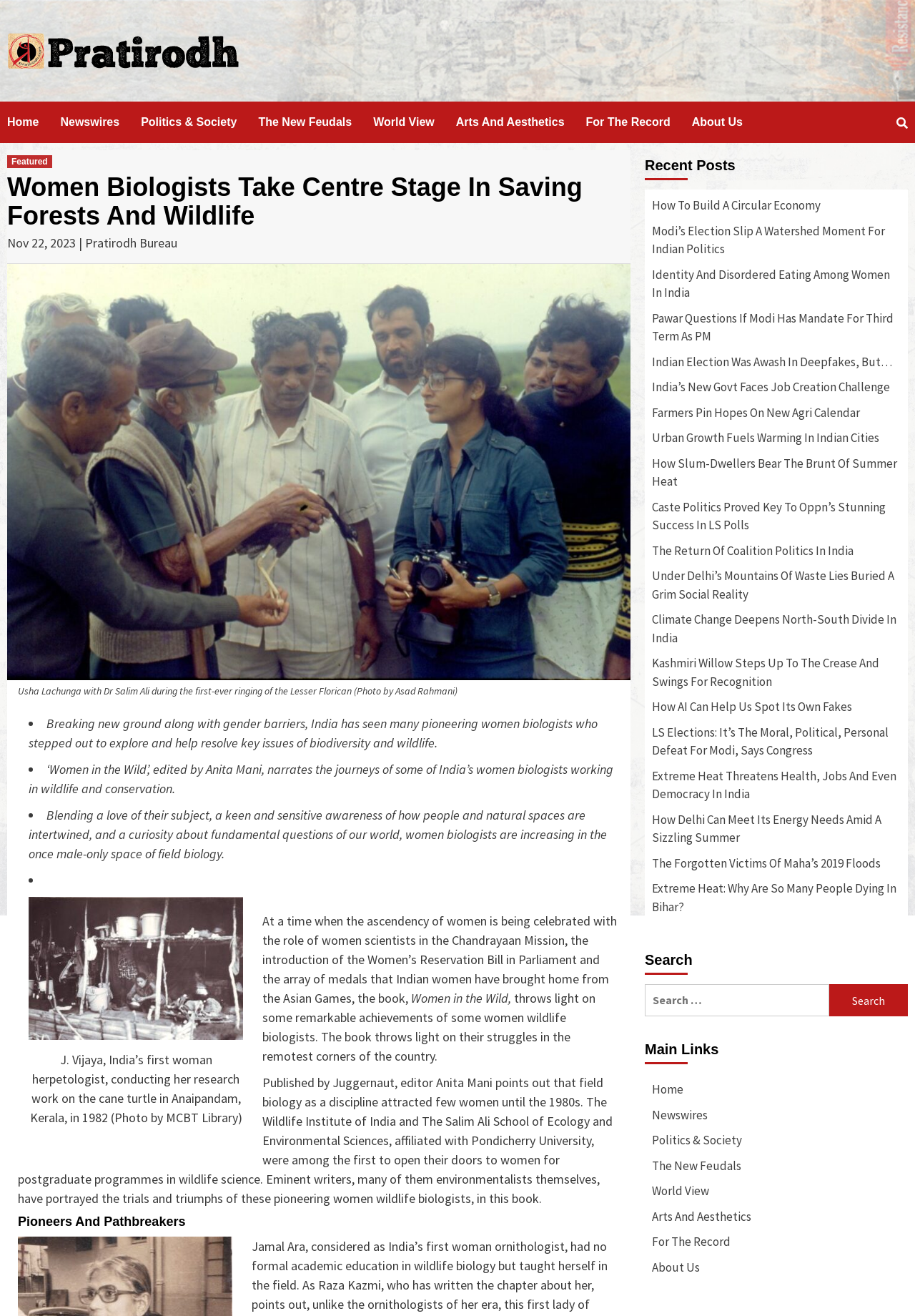Find the bounding box coordinates of the area to click in order to follow the instruction: "Read the article 'Women Biologists Take Centre Stage In Saving Forests And Wildlife'".

[0.008, 0.132, 0.689, 0.175]